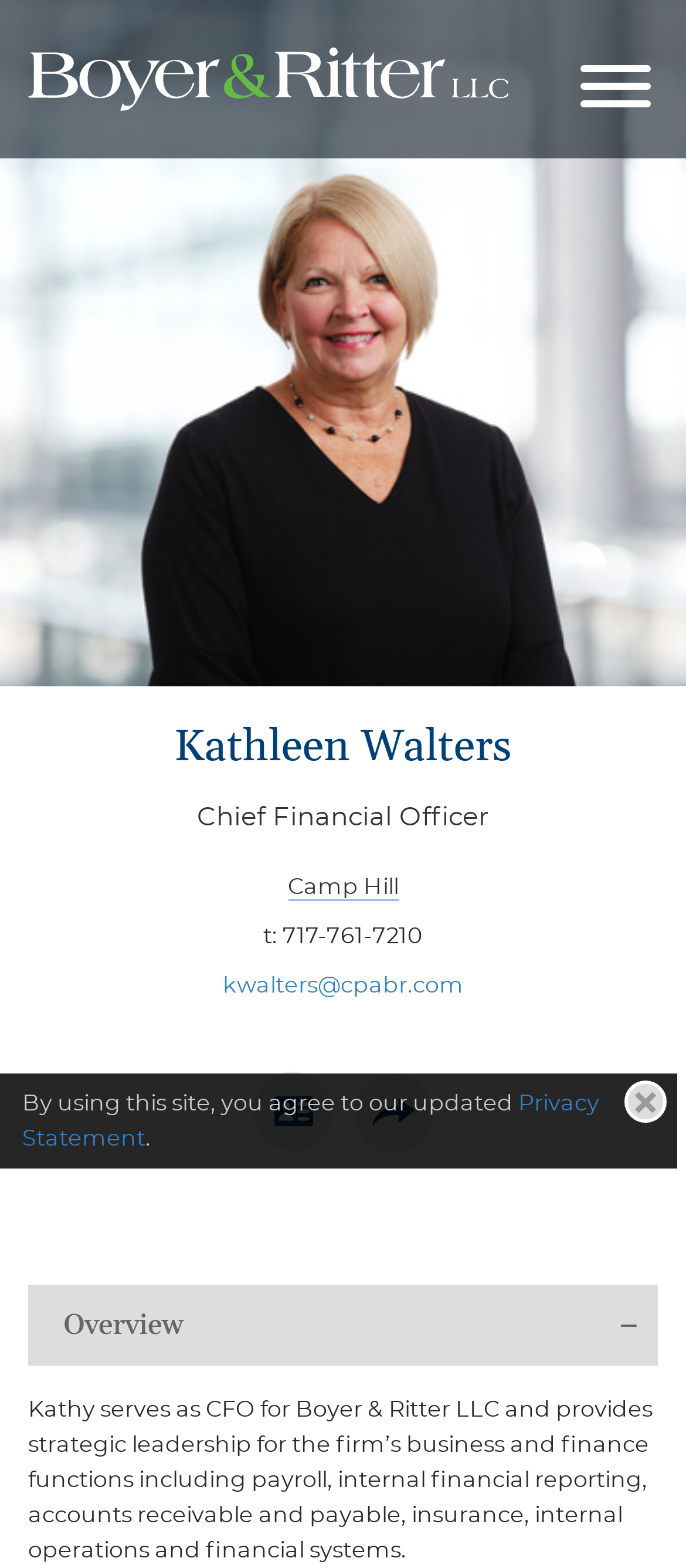Please identify the bounding box coordinates of where to click in order to follow the instruction: "Click the Boyer & Ritter LLC link".

[0.041, 0.03, 0.741, 0.071]